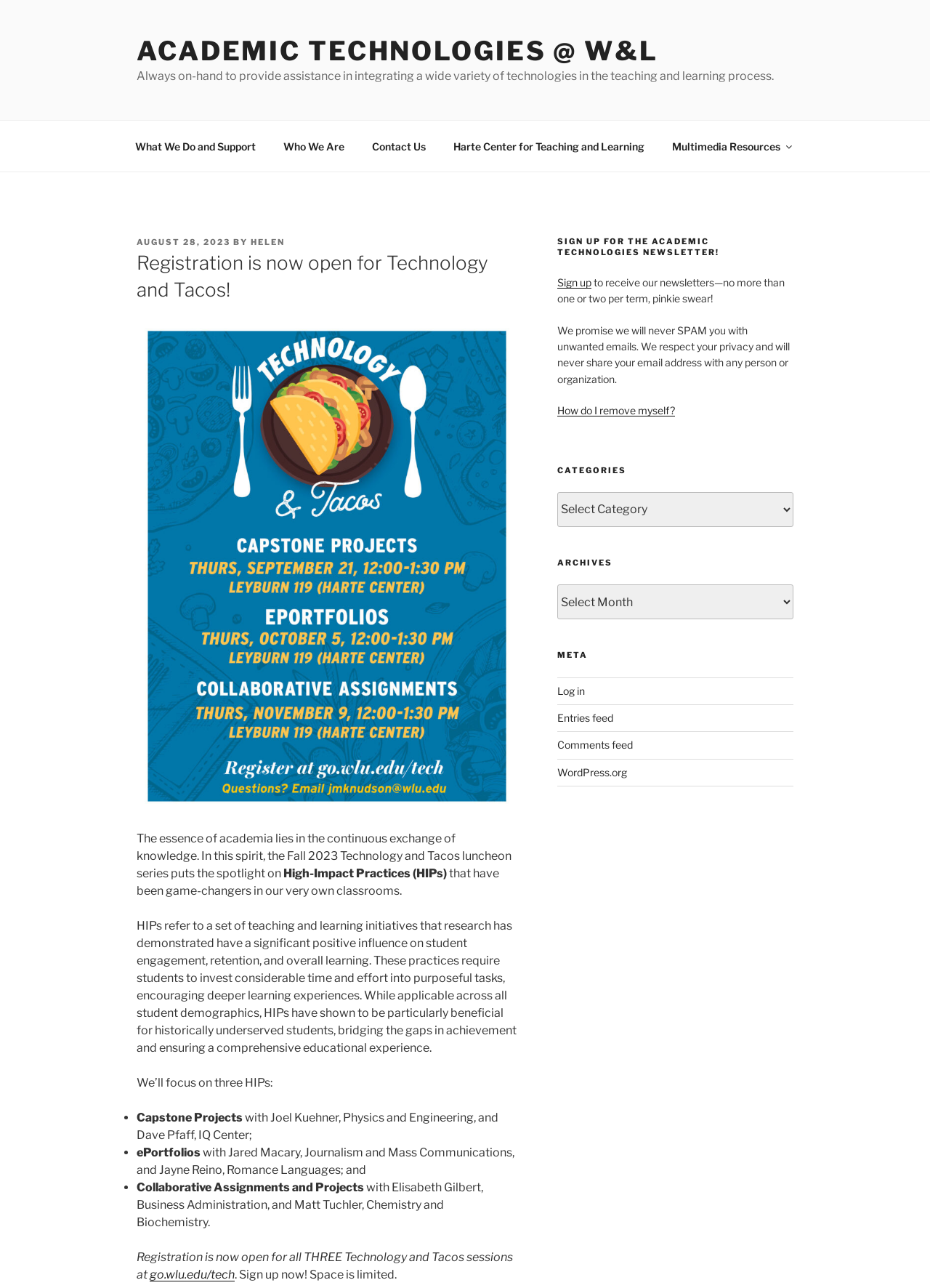Provide the bounding box coordinates of the HTML element this sentence describes: "August 28, 2023August 25, 2023". The bounding box coordinates consist of four float numbers between 0 and 1, i.e., [left, top, right, bottom].

[0.147, 0.184, 0.248, 0.192]